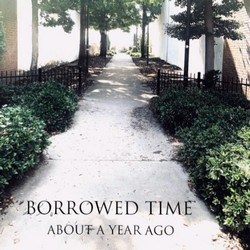Please answer the following question using a single word or phrase: 
What is the name of the local hardcore band?

About a Year Ago